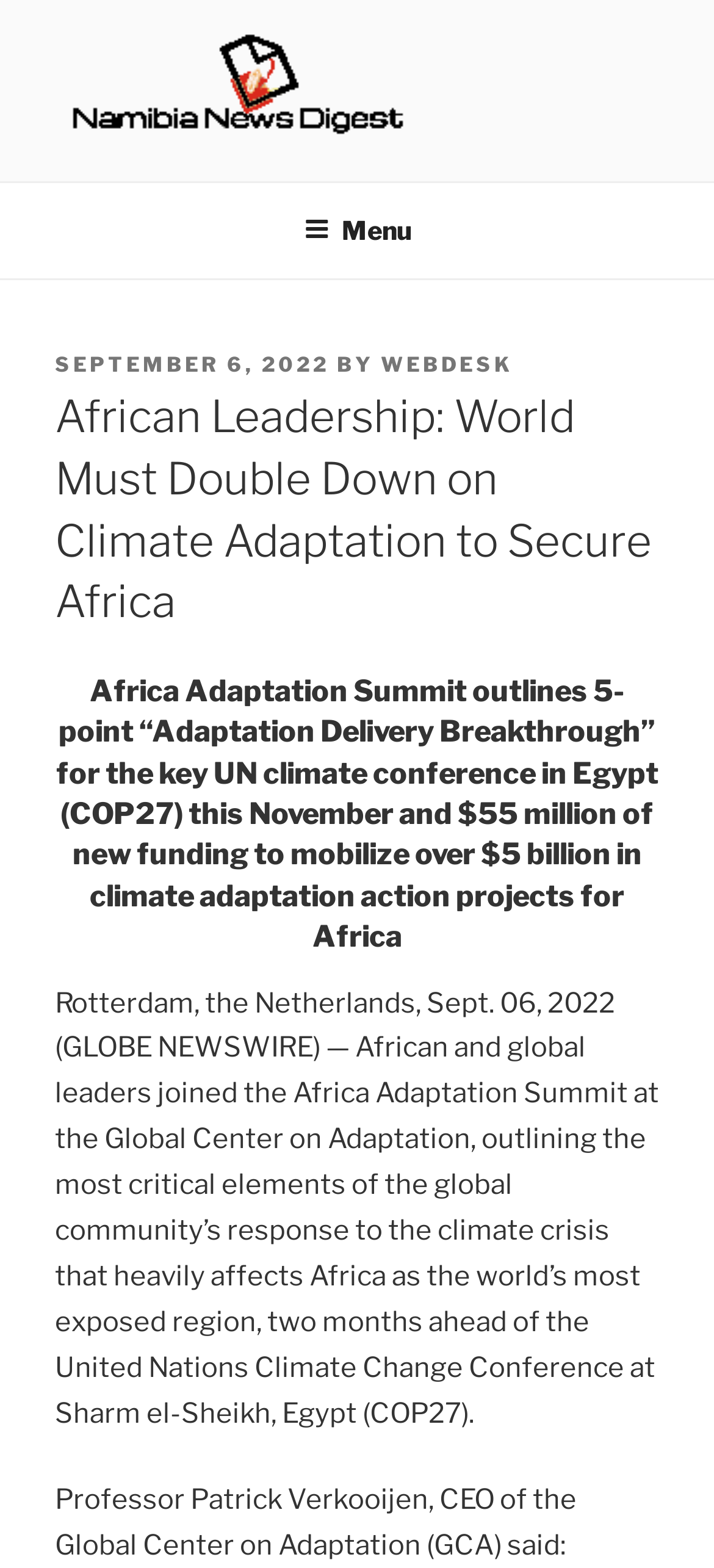Provide the bounding box coordinates, formatted as (top-left x, top-left y, bottom-right x, bottom-right y), with all values being floating point numbers between 0 and 1. Identify the bounding box of the UI element that matches the description: parent_node: NAMIBIA NEWS DIGEST

[0.077, 0.018, 0.628, 0.098]